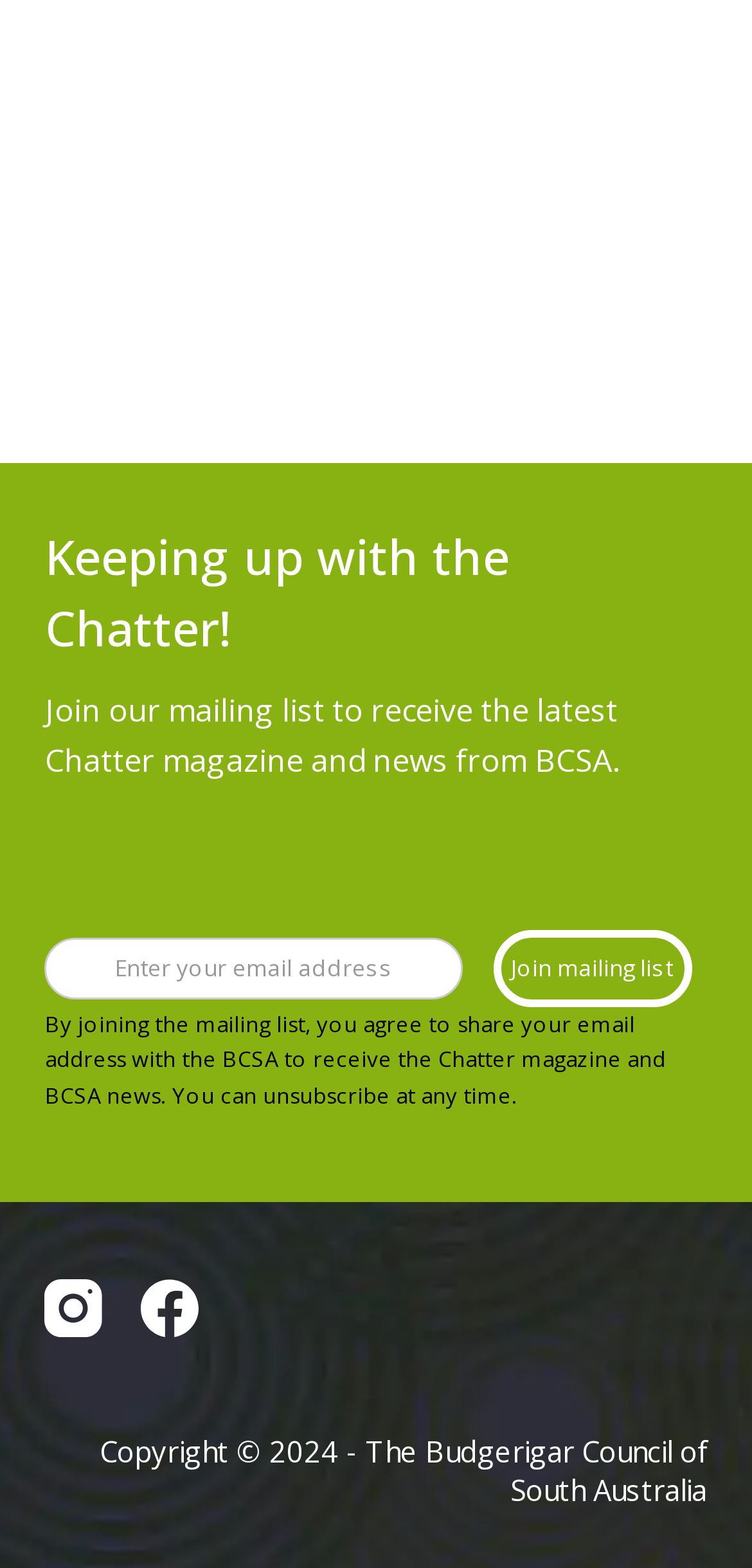What is the copyright year of this webpage?
From the image, respond with a single word or phrase.

2024